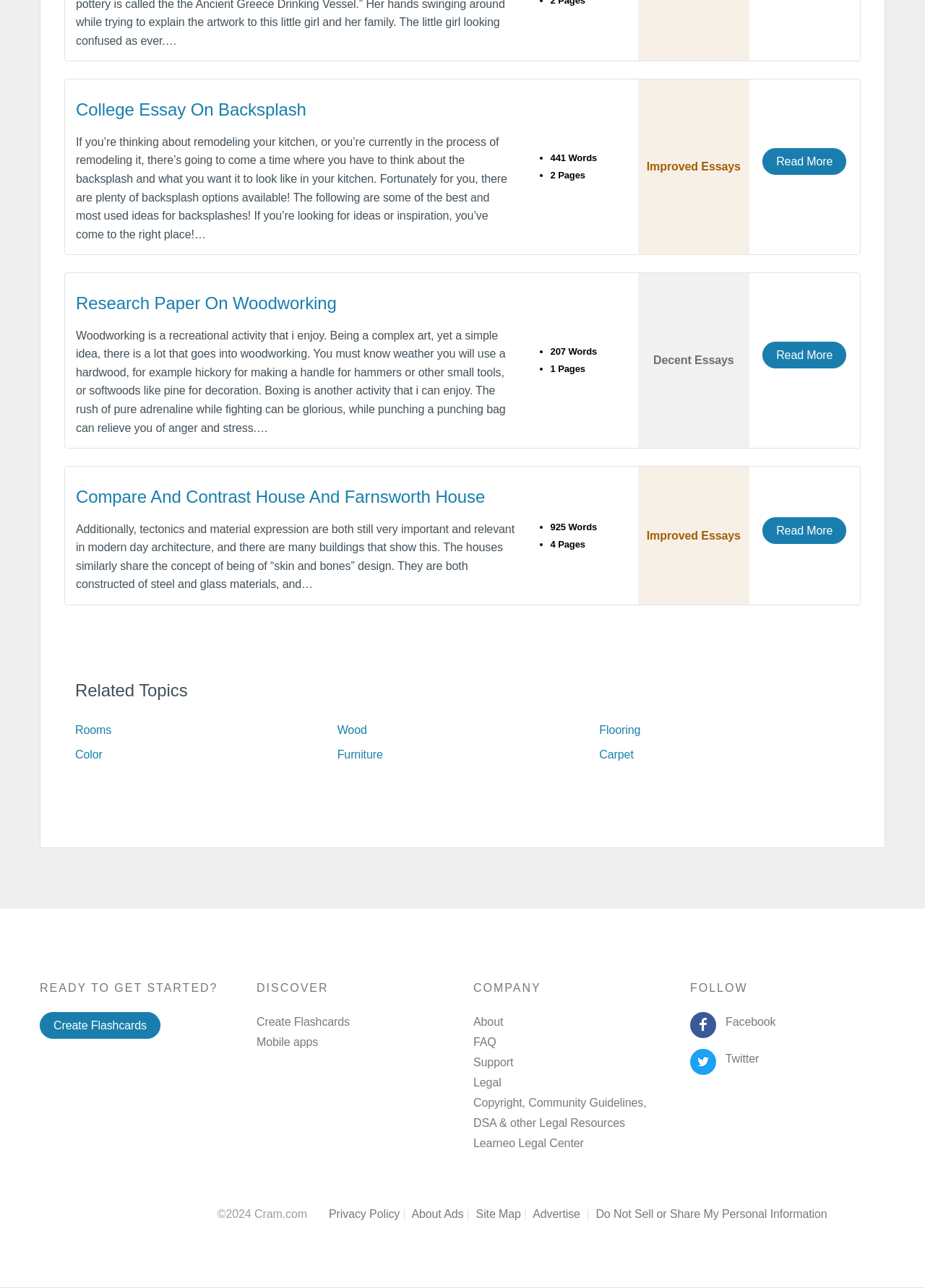Based on the element description: "Create Flashcards", identify the bounding box coordinates for this UI element. The coordinates must be four float numbers between 0 and 1, listed as [left, top, right, bottom].

[0.043, 0.786, 0.173, 0.806]